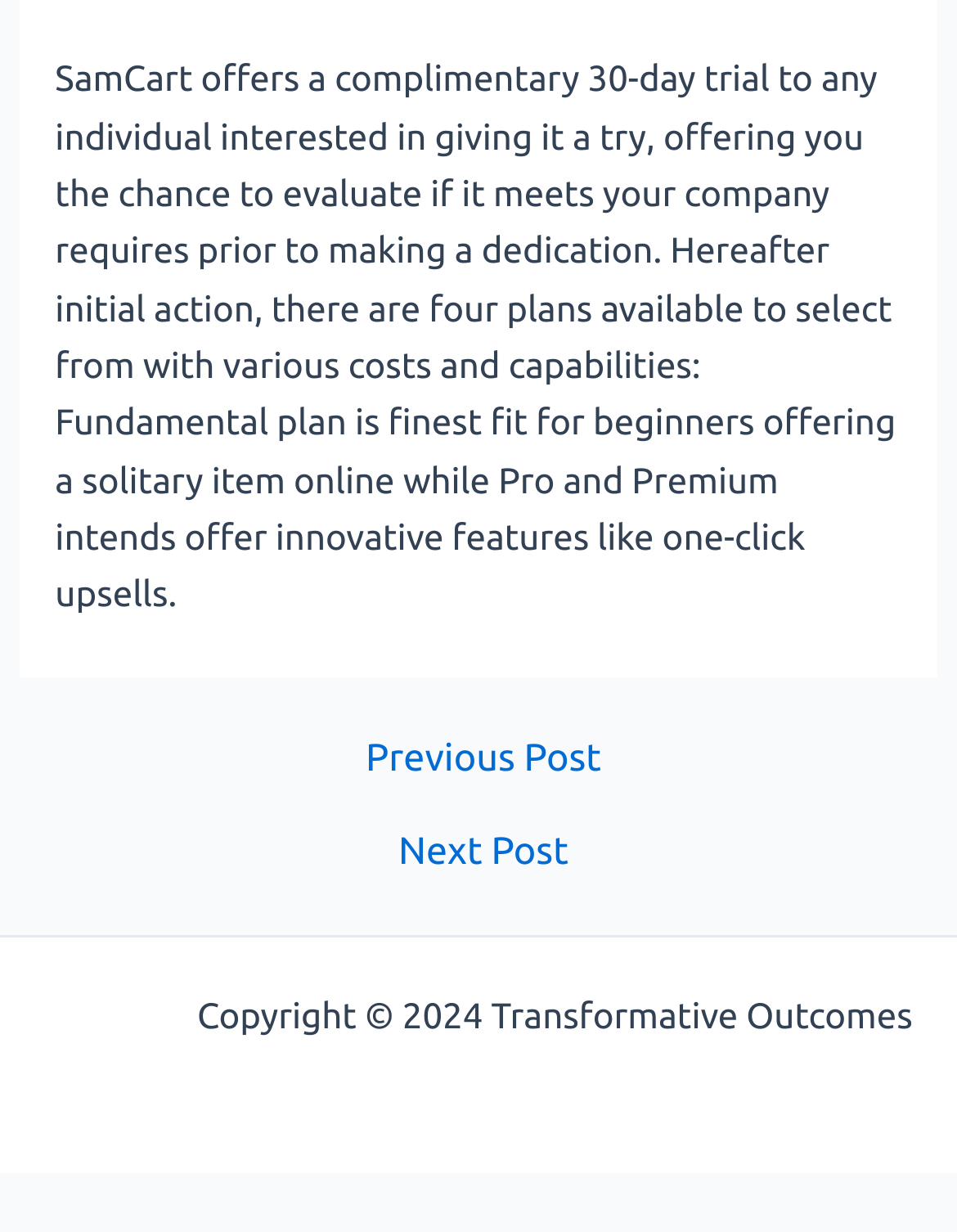Answer the question with a single word or phrase: 
What is the purpose of the 30-day trial?

Evaluate company needs